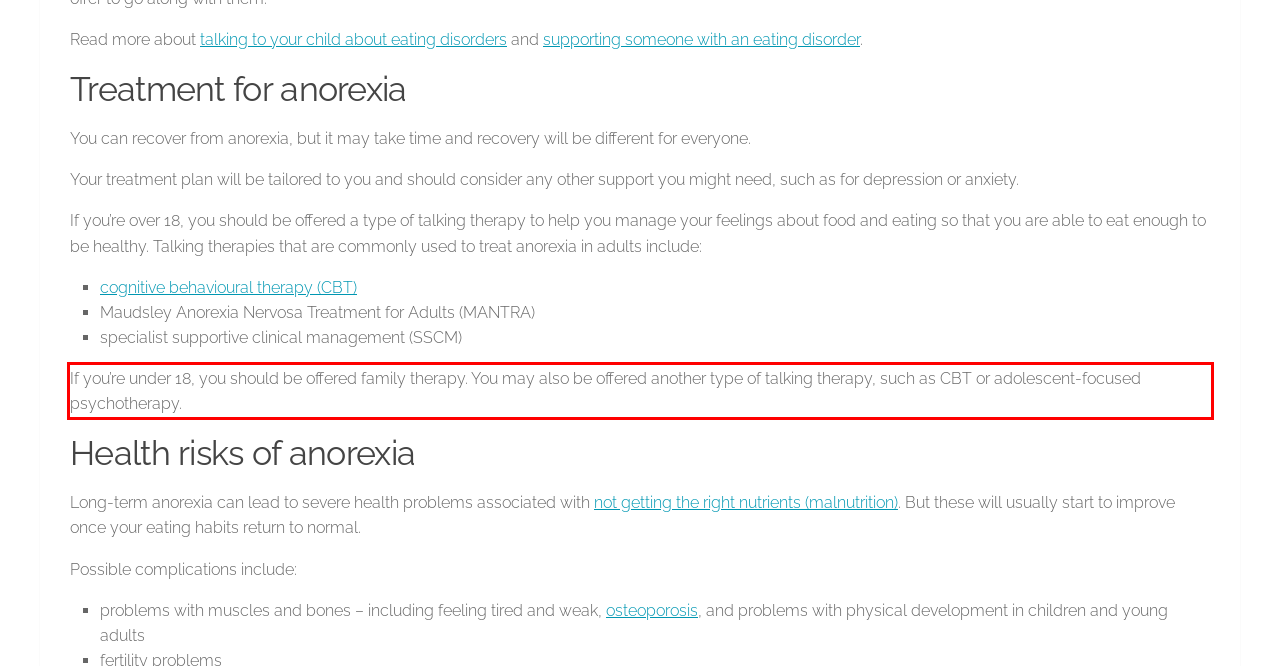Please identify and extract the text from the UI element that is surrounded by a red bounding box in the provided webpage screenshot.

If you’re under 18, you should be offered family therapy. You may also be offered another type of talking therapy, such as CBT or adolescent-focused psychotherapy.